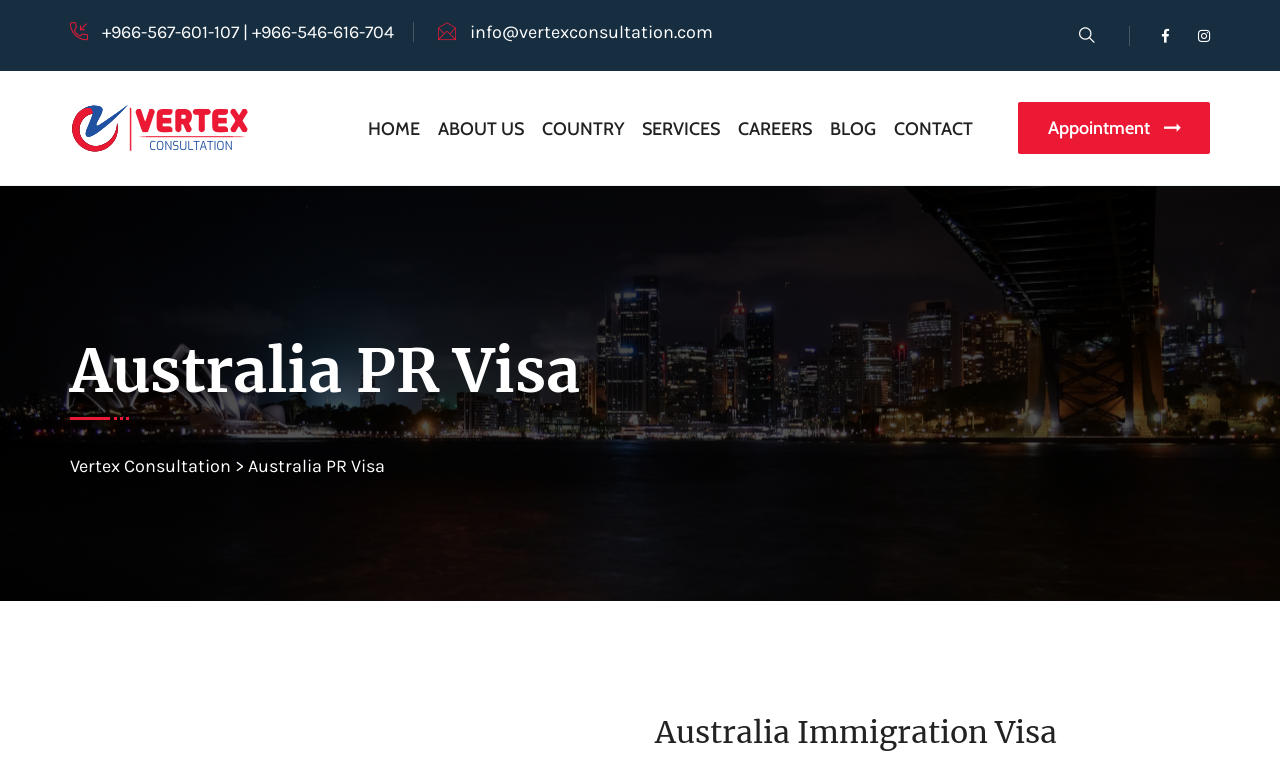How many social media links are on the top right?
Please craft a detailed and exhaustive response to the question.

I found the social media links by looking at the top right section of the webpage, where I saw three link elements with icons , , and , which are commonly used for social media links.